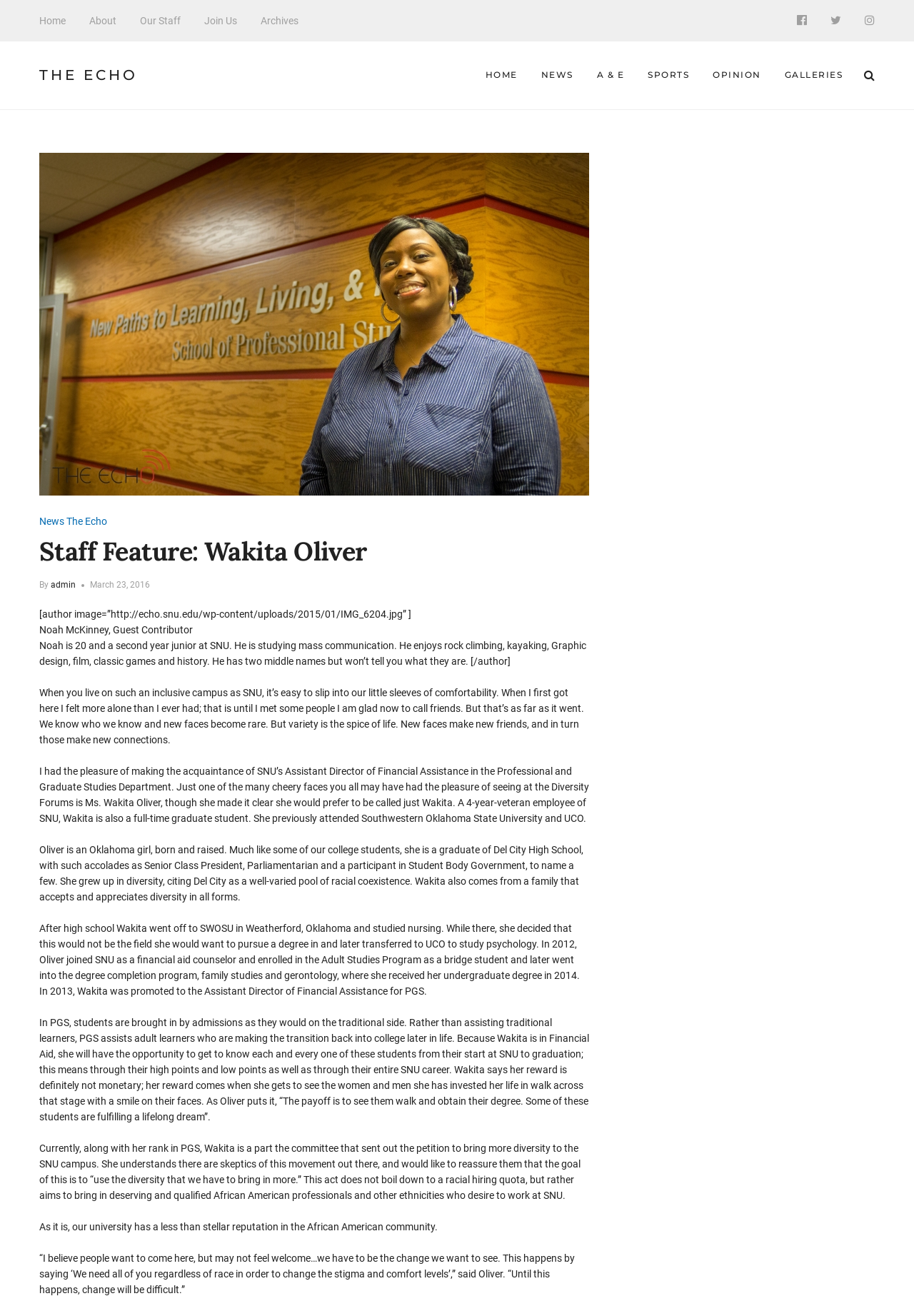Please identify the bounding box coordinates of the element on the webpage that should be clicked to follow this instruction: "Click on the Archives link". The bounding box coordinates should be given as four float numbers between 0 and 1, formatted as [left, top, right, bottom].

[0.285, 0.01, 0.327, 0.022]